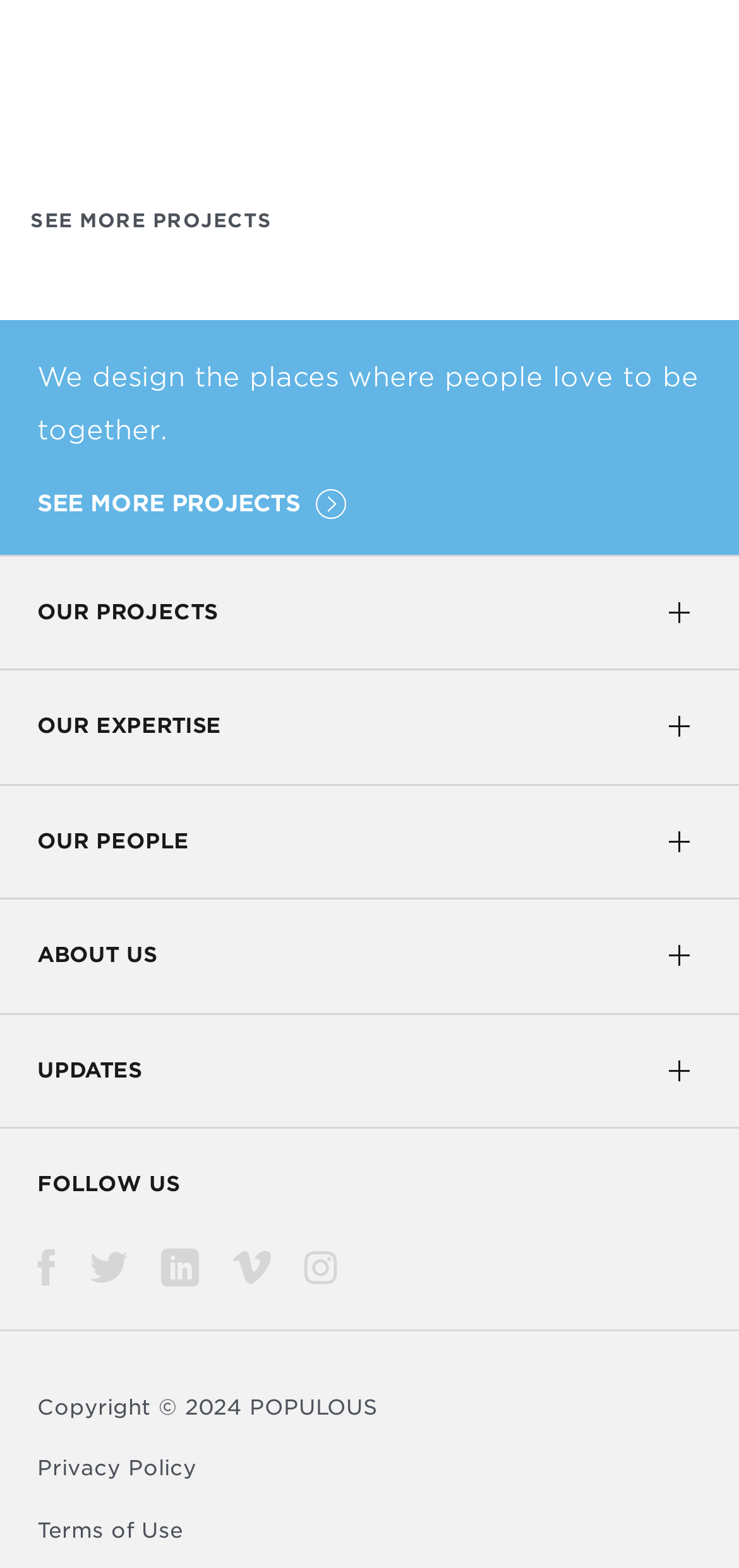Please determine the bounding box coordinates for the UI element described here. Use the format (top-left x, top-left y, bottom-right x, bottom-right y) with values bounded between 0 and 1: Privacy Policy

[0.05, 0.928, 0.265, 0.945]